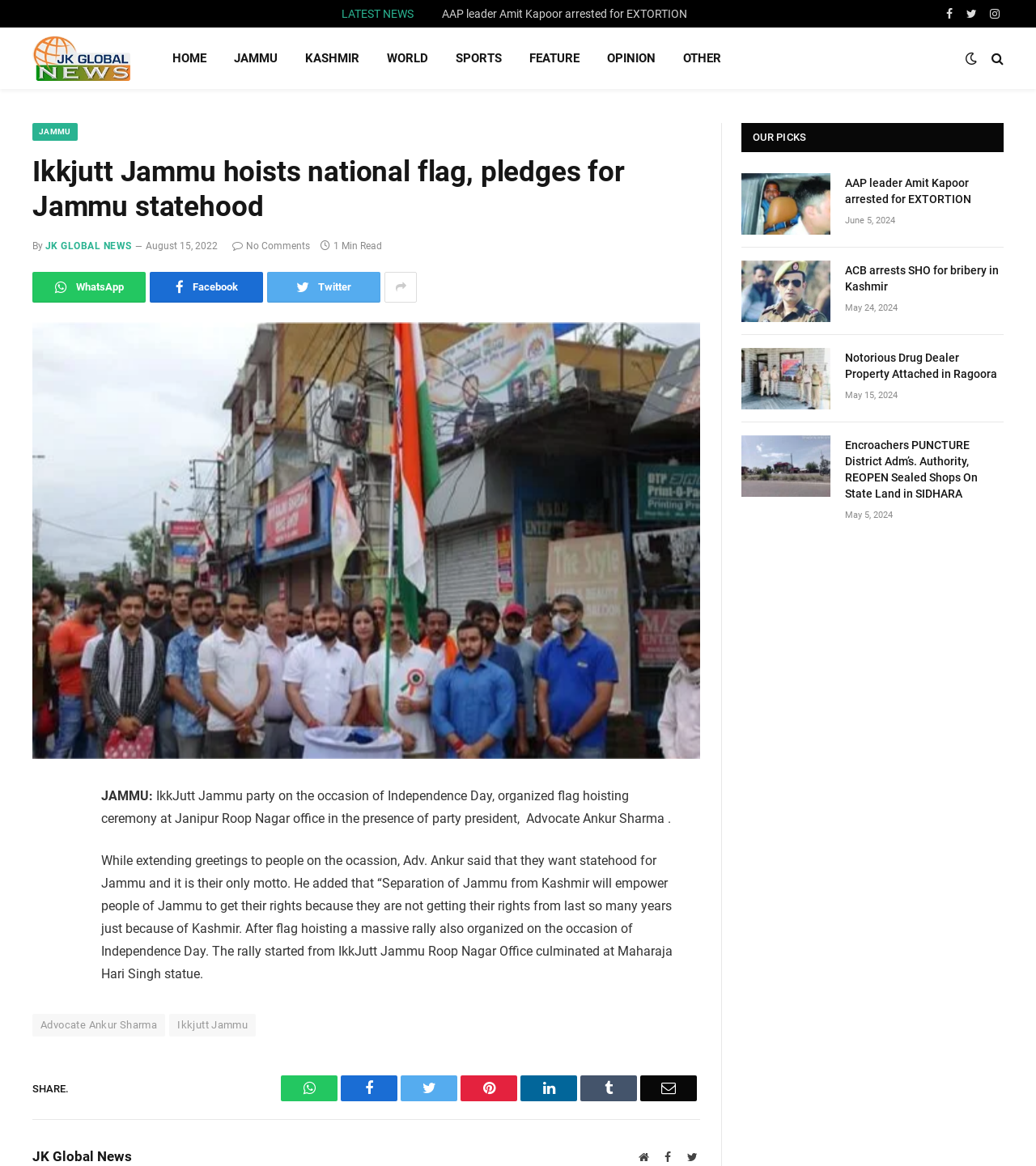Respond to the question with just a single word or phrase: 
How many years have people of Jammu not been getting their rights?

so many years